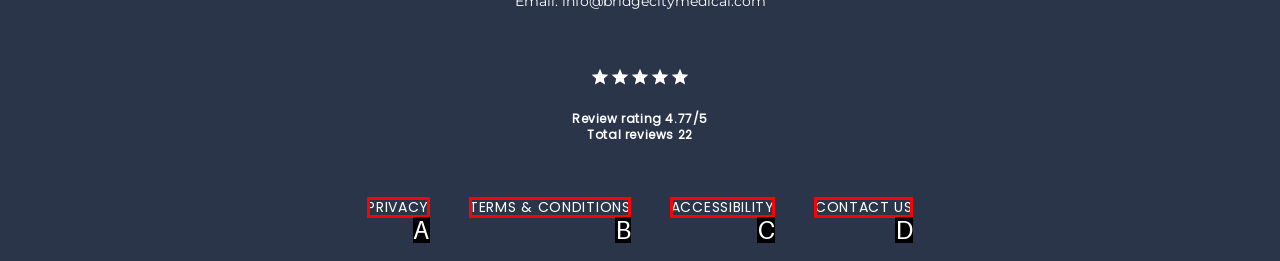Determine which HTML element best suits the description: parent_node: Address: Password: name="roster-pw". Reply with the letter of the matching option.

None